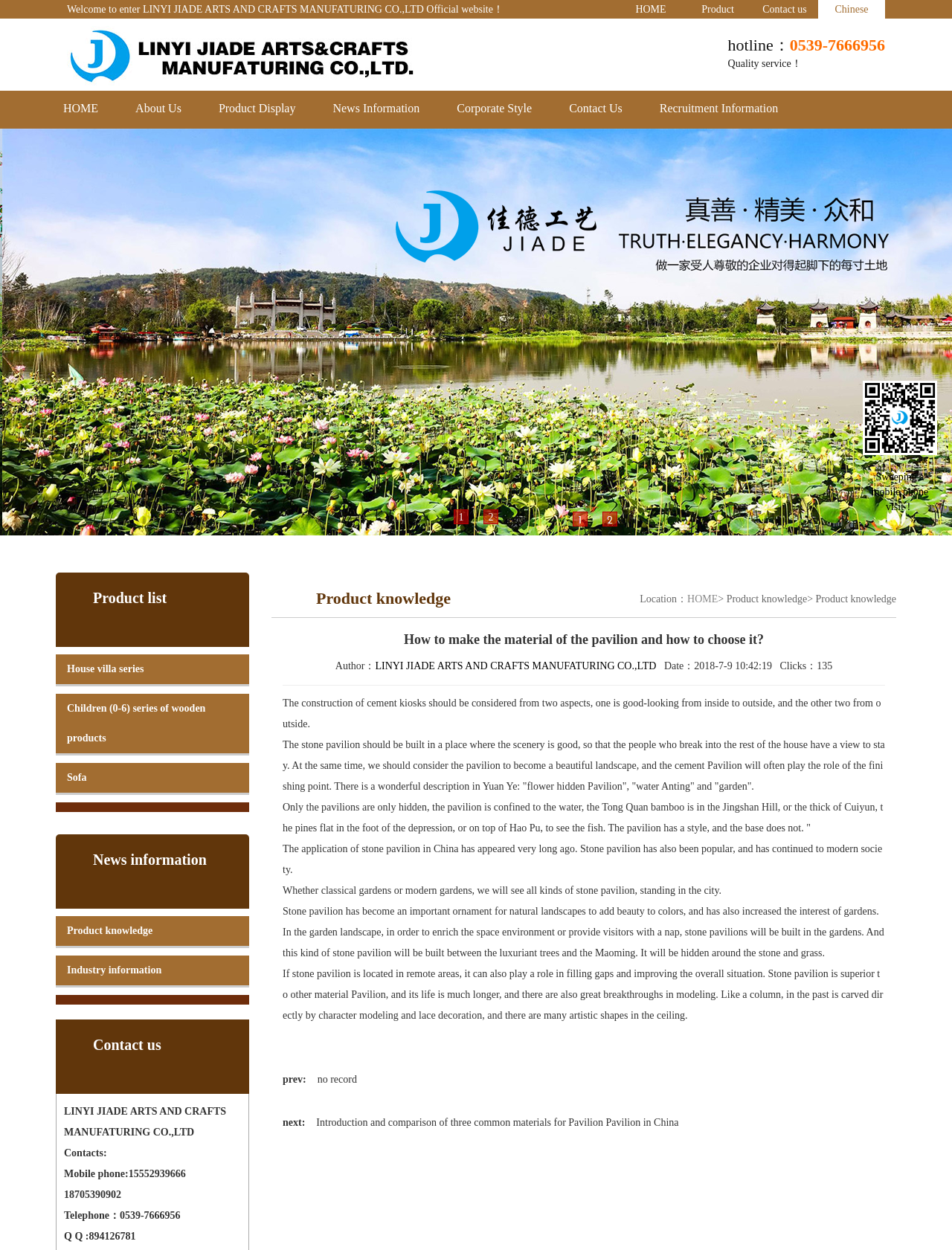Find the UI element described as: "House villa series" and predict its bounding box coordinates. Ensure the coordinates are four float numbers between 0 and 1, [left, top, right, bottom].

[0.059, 0.523, 0.262, 0.549]